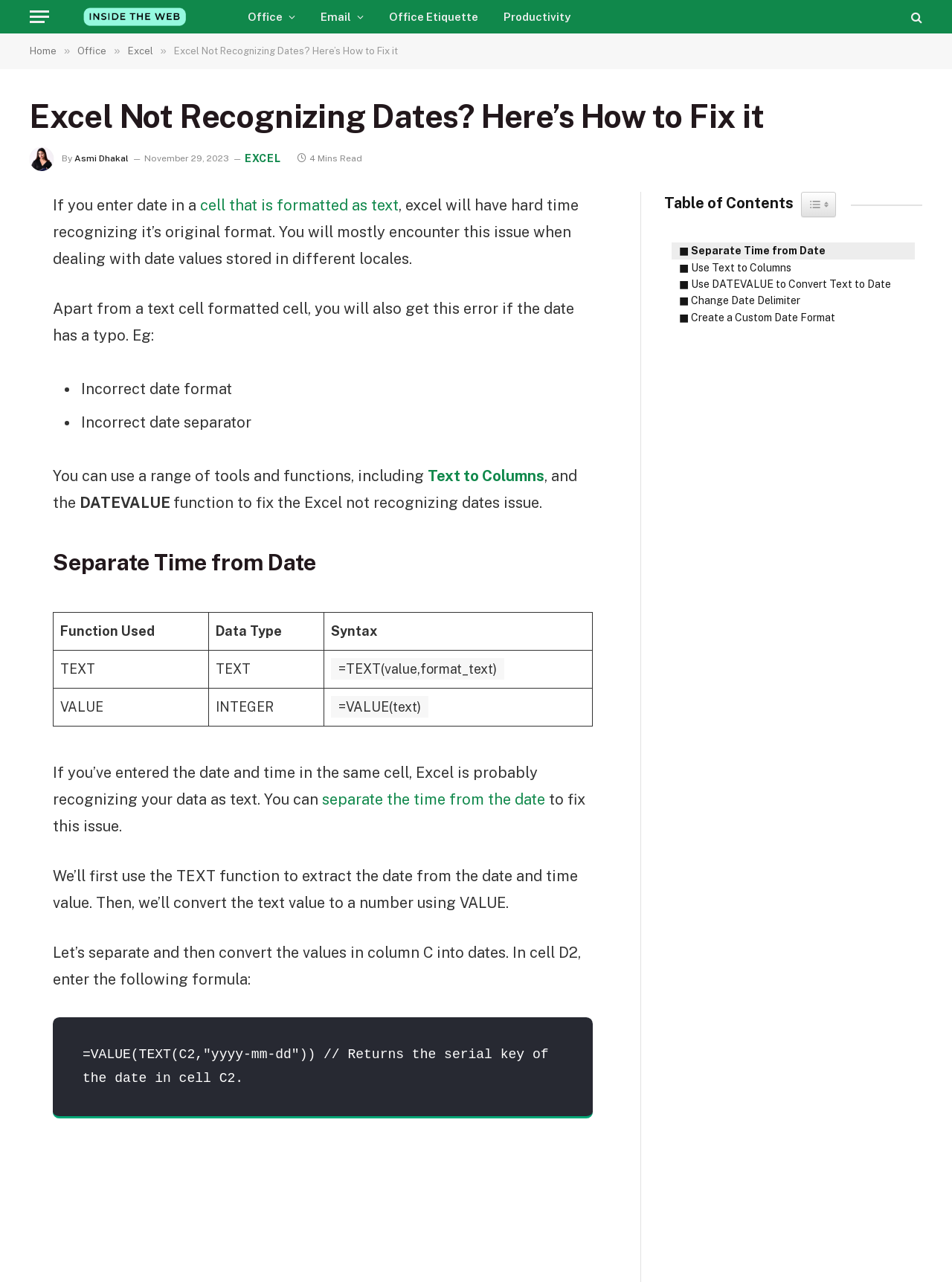Locate the coordinates of the bounding box for the clickable region that fulfills this instruction: "Toggle the 'Table of Contents'".

[0.841, 0.15, 0.878, 0.169]